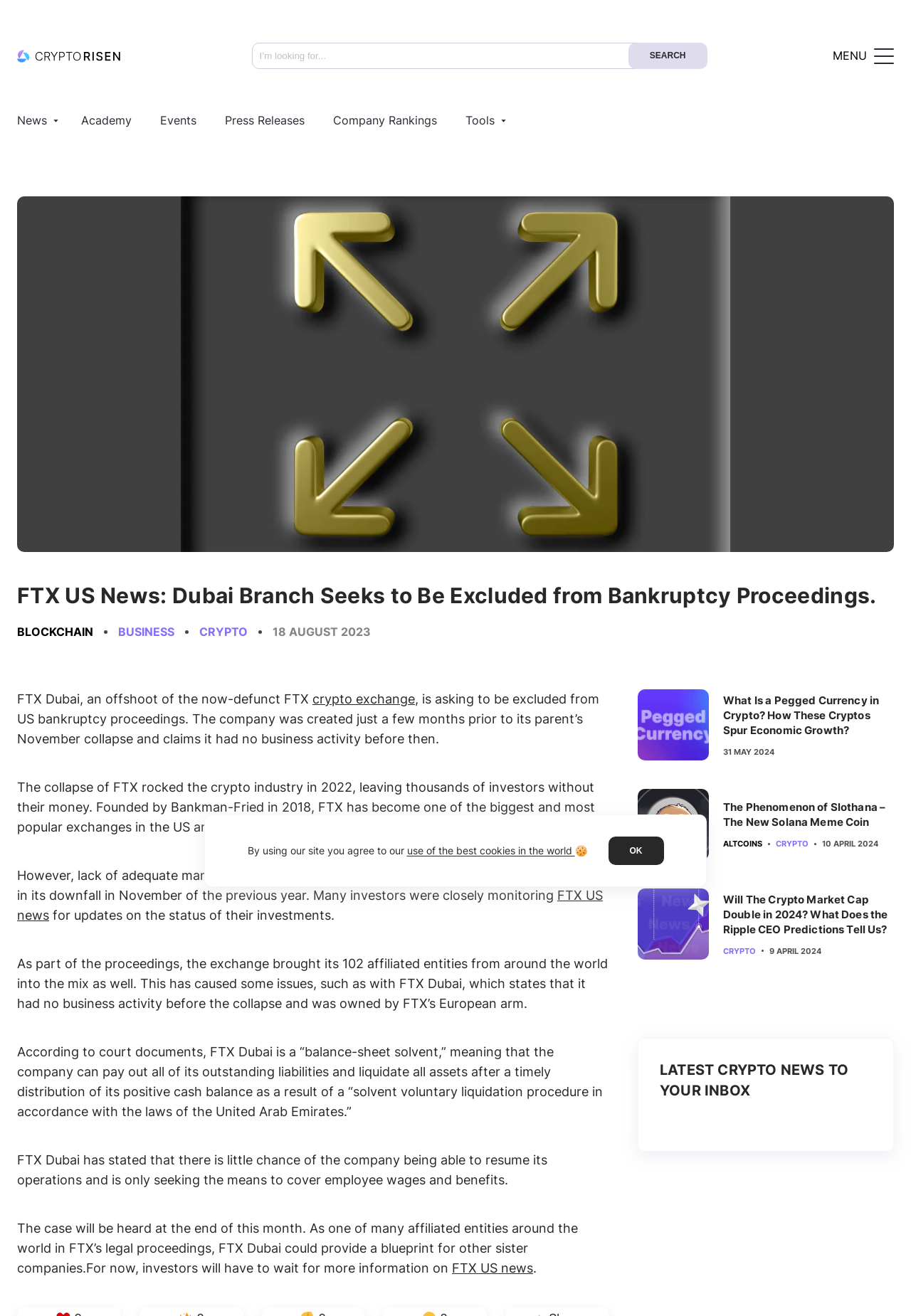Analyze the image and answer the question with as much detail as possible: 
What is FTX Dubai seeking to be excluded from?

Based on the webpage content, FTX Dubai is seeking to be excluded from bankruptcy proceedings, as stated in the heading 'FTX US News: Dubai Branch Seeks to Be Excluded from Bankruptcy Proceedings.' and further explained in the article.